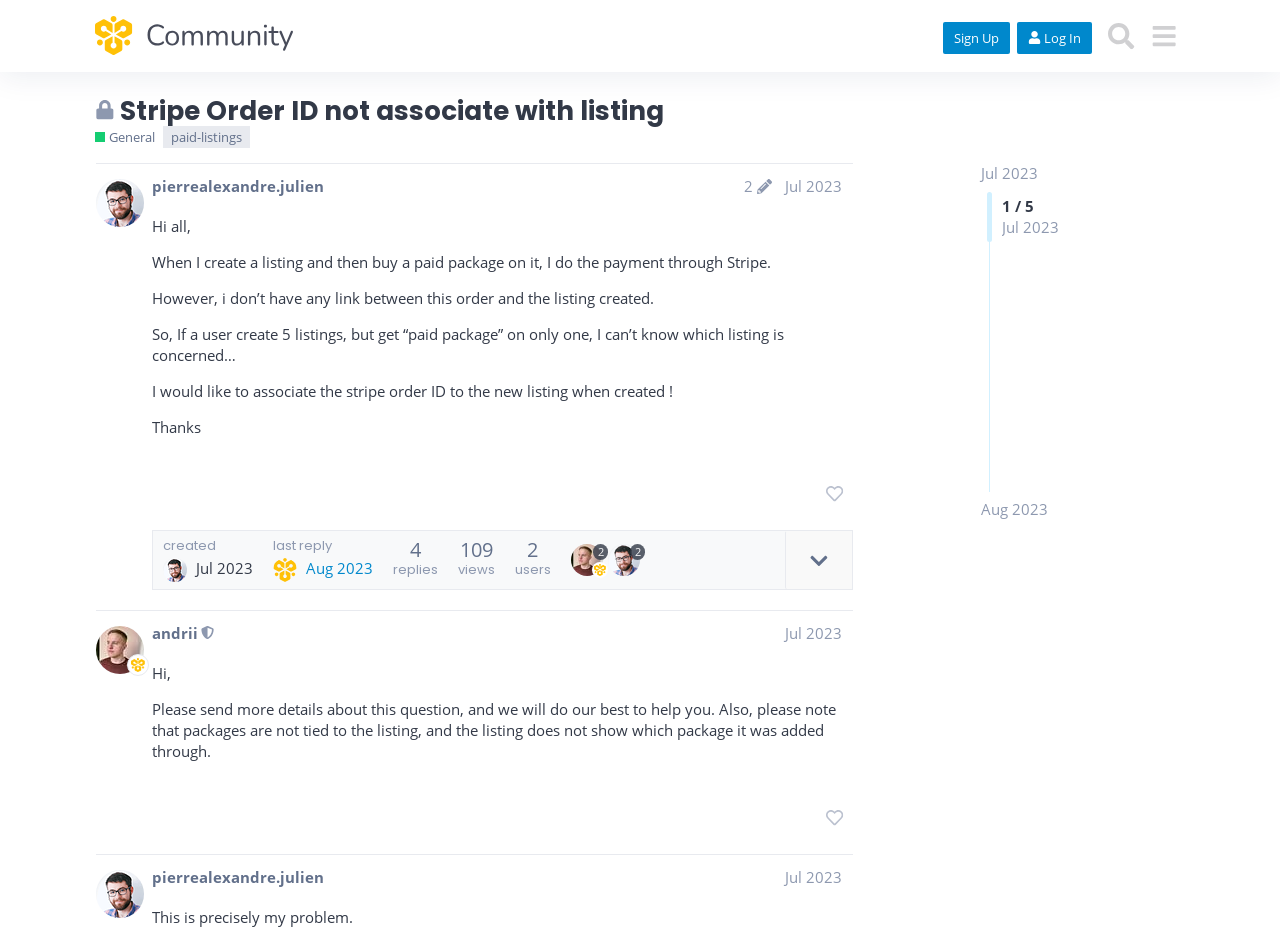Illustrate the webpage thoroughly, mentioning all important details.

This webpage is a discussion forum where users can post questions and receive responses from others. At the top of the page, there is a header section with a logo and navigation buttons, including "Sign Up", "Log In", "Search", and a menu button. Below the header, there is a heading that indicates the topic of the discussion, "Stripe Order ID not associate with listing", which is a closed topic that no longer accepts new replies.

The main content of the page is divided into two sections: the original post and the responses. The original post is from a user named "pierrealexandre.julien" and is dated July 2023. The post describes a problem with associating Stripe order IDs with listings and asks for help. The text is accompanied by a few buttons, including "like this post" and "post edit history".

Below the original post, there are several responses from other users, including a moderator named "andrii". Each response is dated and includes the user's name and a brief message. The responses are formatted with headings, text, and buttons, similar to the original post.

On the right side of the page, there is a section that displays information about the topic, including the number of replies, views, and users. There is also a link to the last reply, which is dated August 2023.

Throughout the page, there are several images, including icons and logos, but no large images or graphics. The overall layout is organized and easy to follow, with clear headings and concise text.